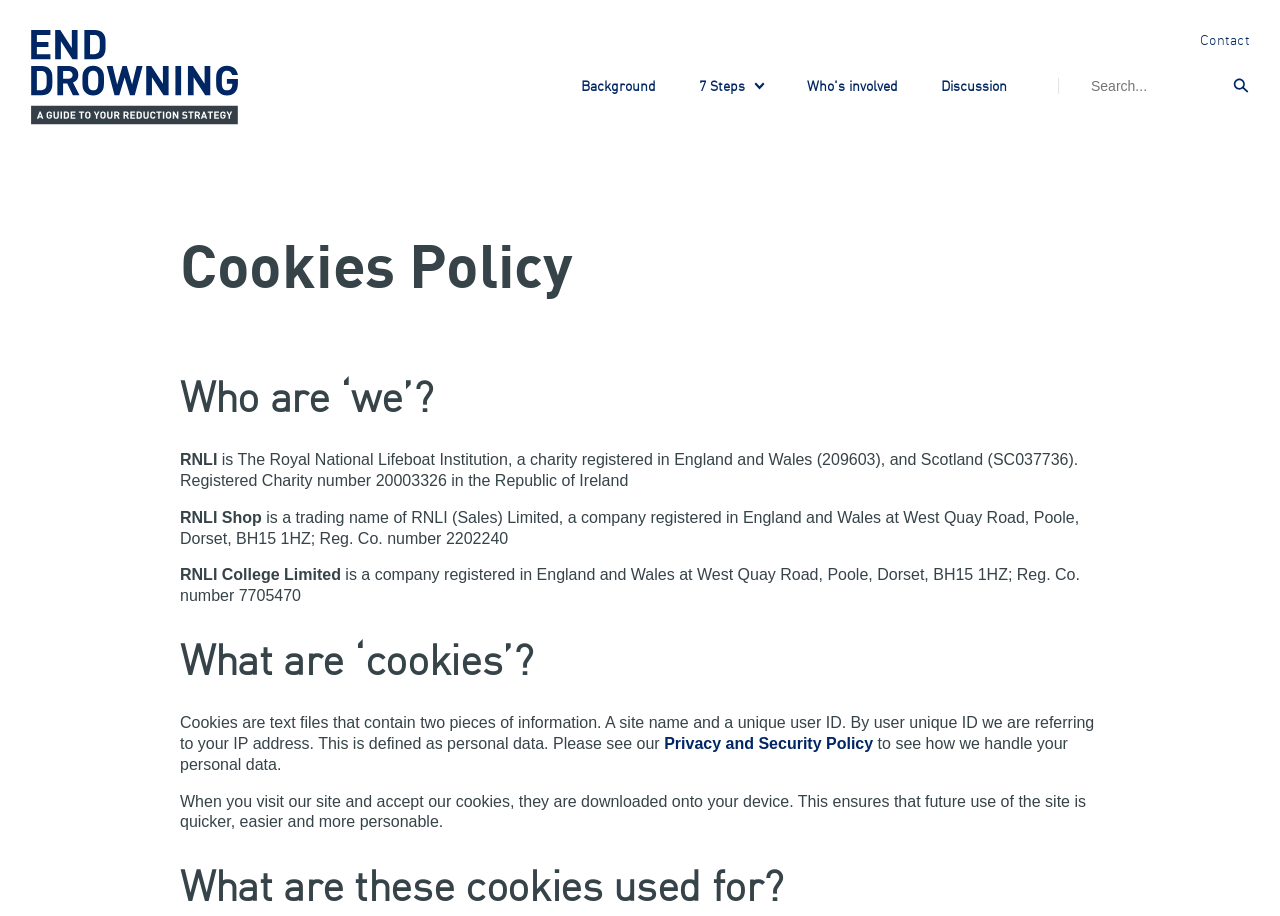How many companies are mentioned as being registered in England and Wales?
Give a one-word or short phrase answer based on the image.

Three